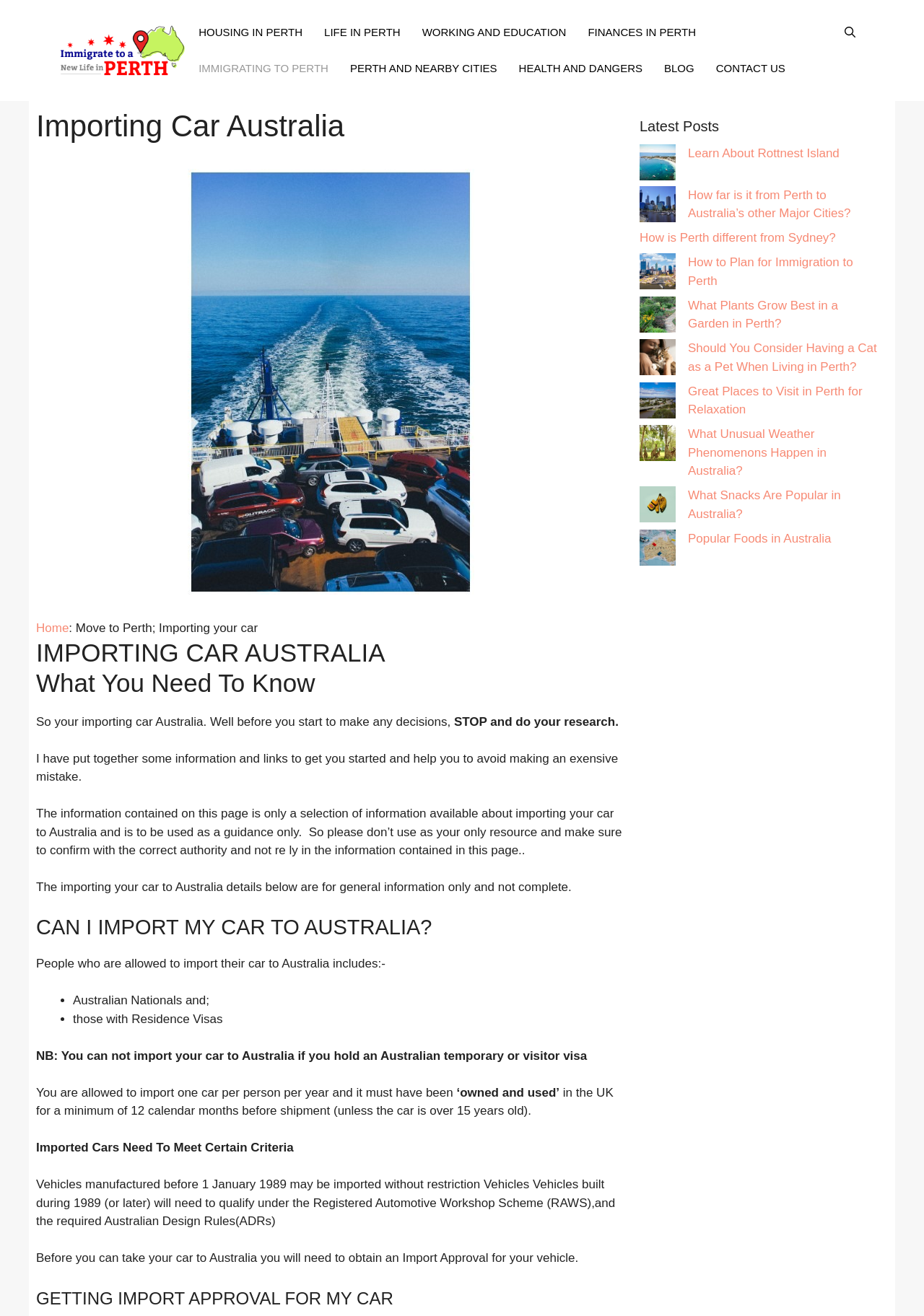Determine the bounding box for the UI element described here: "what we clean".

None